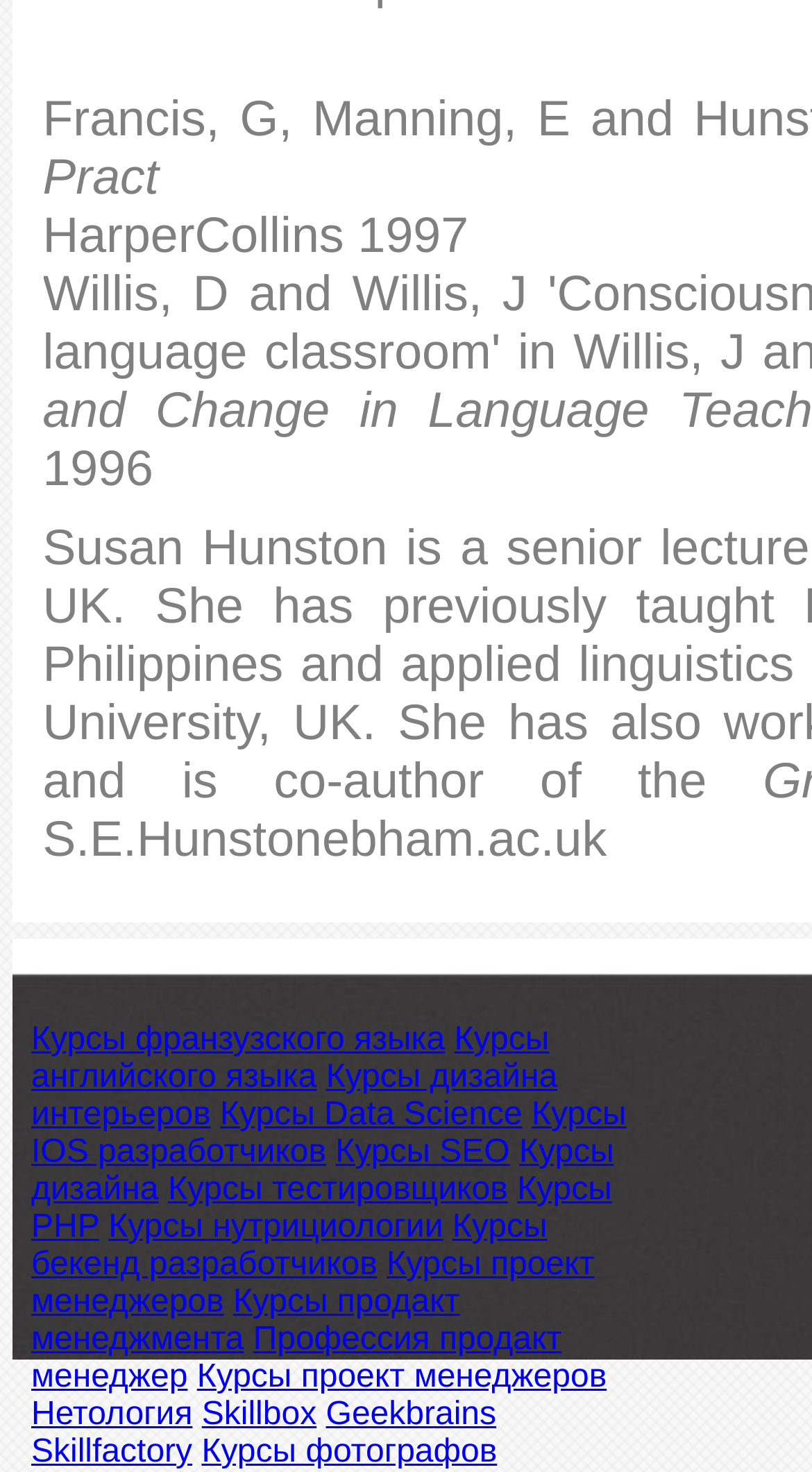What is the publisher of the book?
Could you answer the question in a detailed manner, providing as much information as possible?

The static text 'HarperCollins 1997' is located at the top of the webpage, indicating that HarperCollins is the publisher of the book, and 1997 is the publication year.